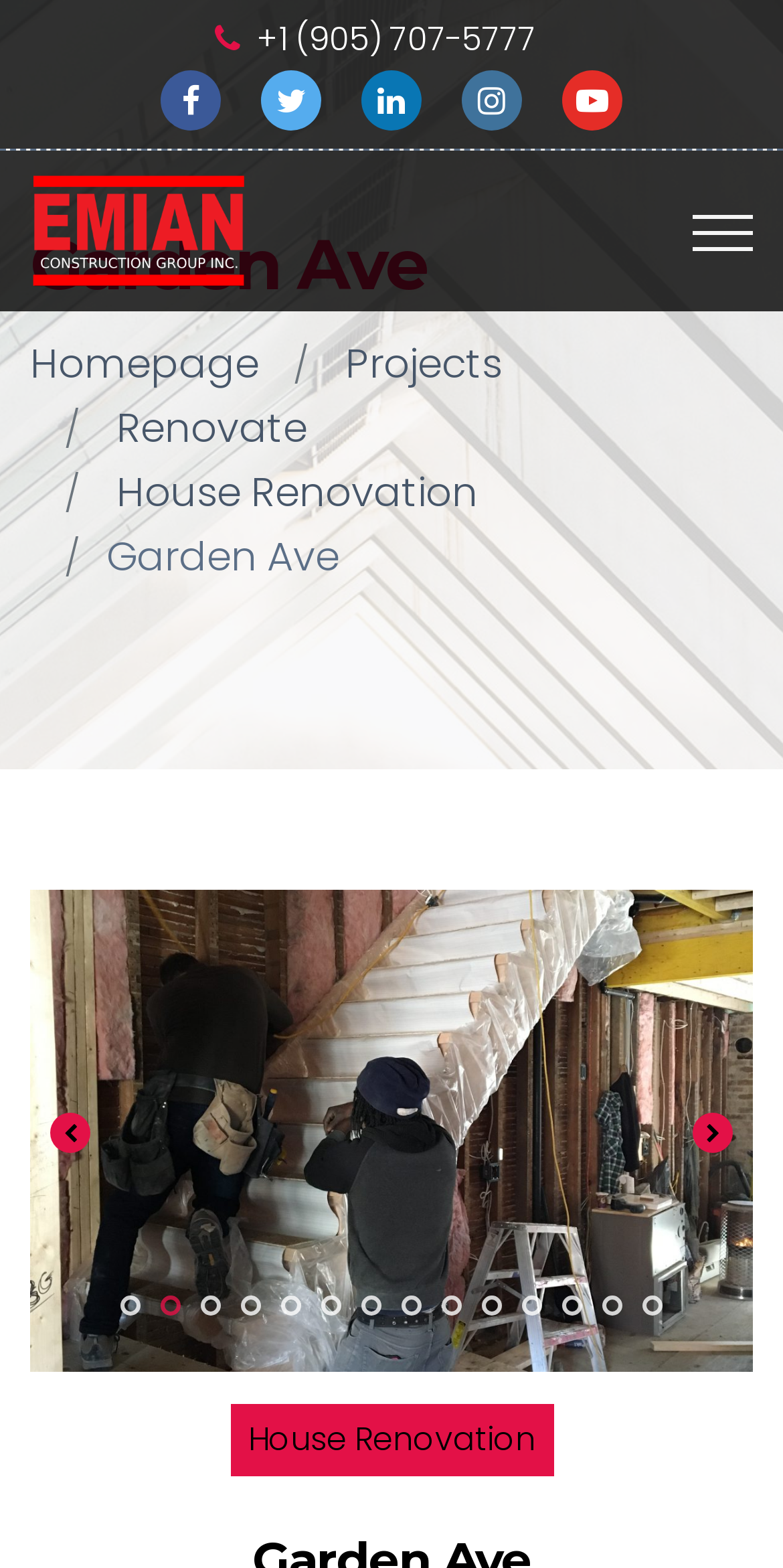Answer the question in one word or a short phrase:
What is the icon above the 'Garden Ave' heading?

uf09a